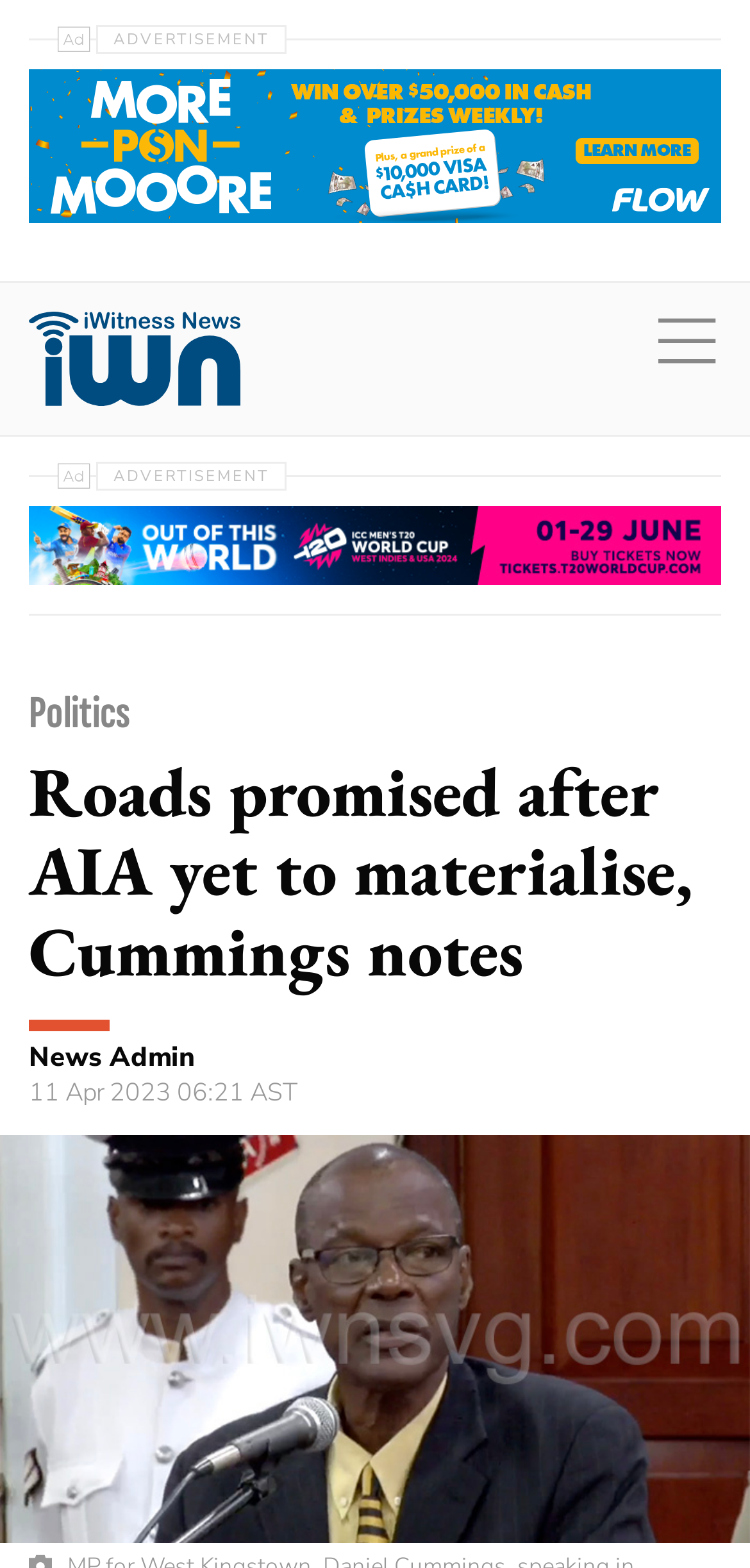Locate and extract the text of the main heading on the webpage.

Roads promised after AIA yet to materialise, Cummings notes